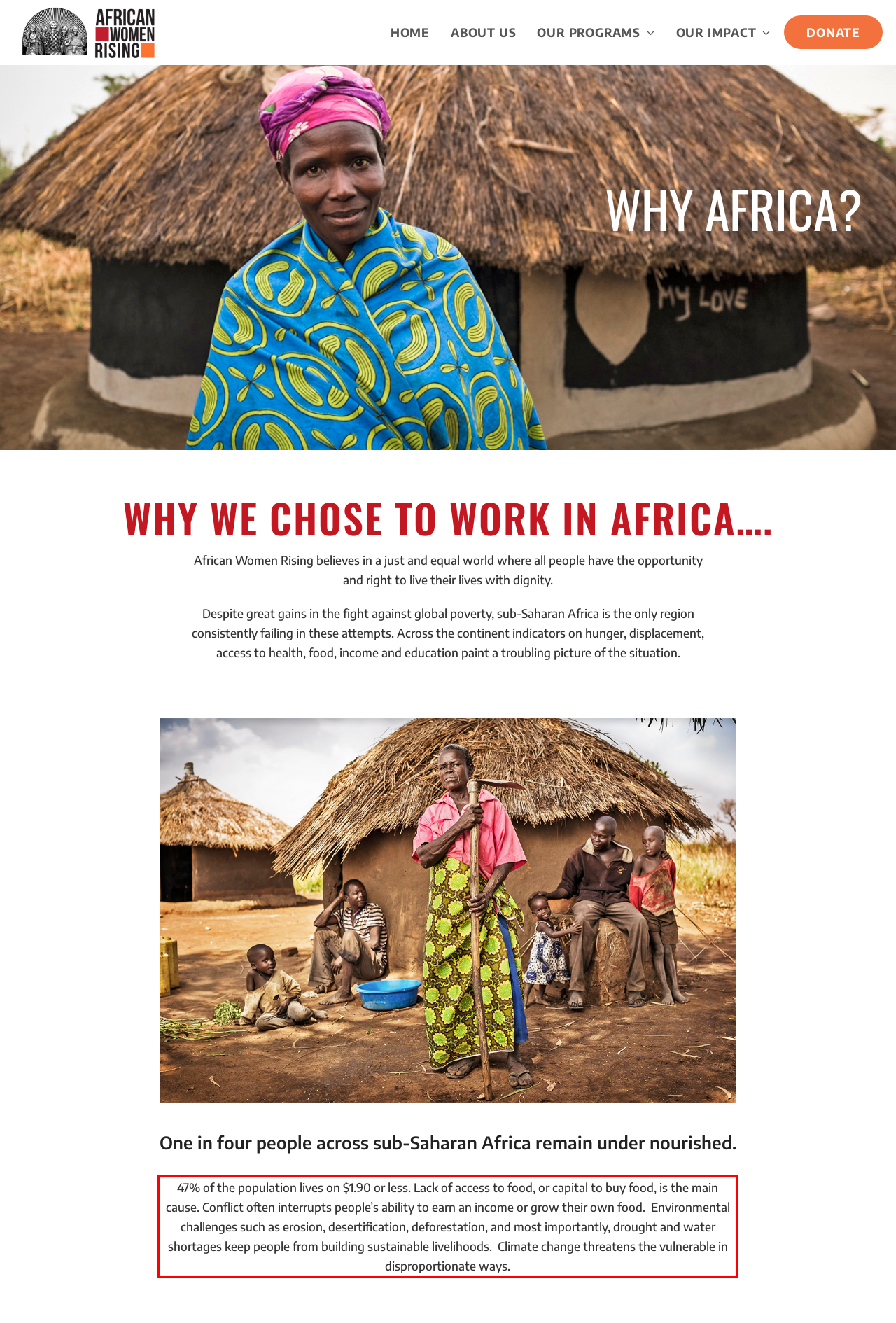Perform OCR on the text inside the red-bordered box in the provided screenshot and output the content.

47% of the population lives on $1.90 or less. Lack of access to food, or capital to buy food, is the main cause. Conflict often interrupts people’s ability to earn an income or grow their own food. Environmental challenges such as erosion, desertification, deforestation, and most importantly, drought and water shortages keep people from building sustainable livelihoods. Climate change threatens the vulnerable in disproportionate ways.